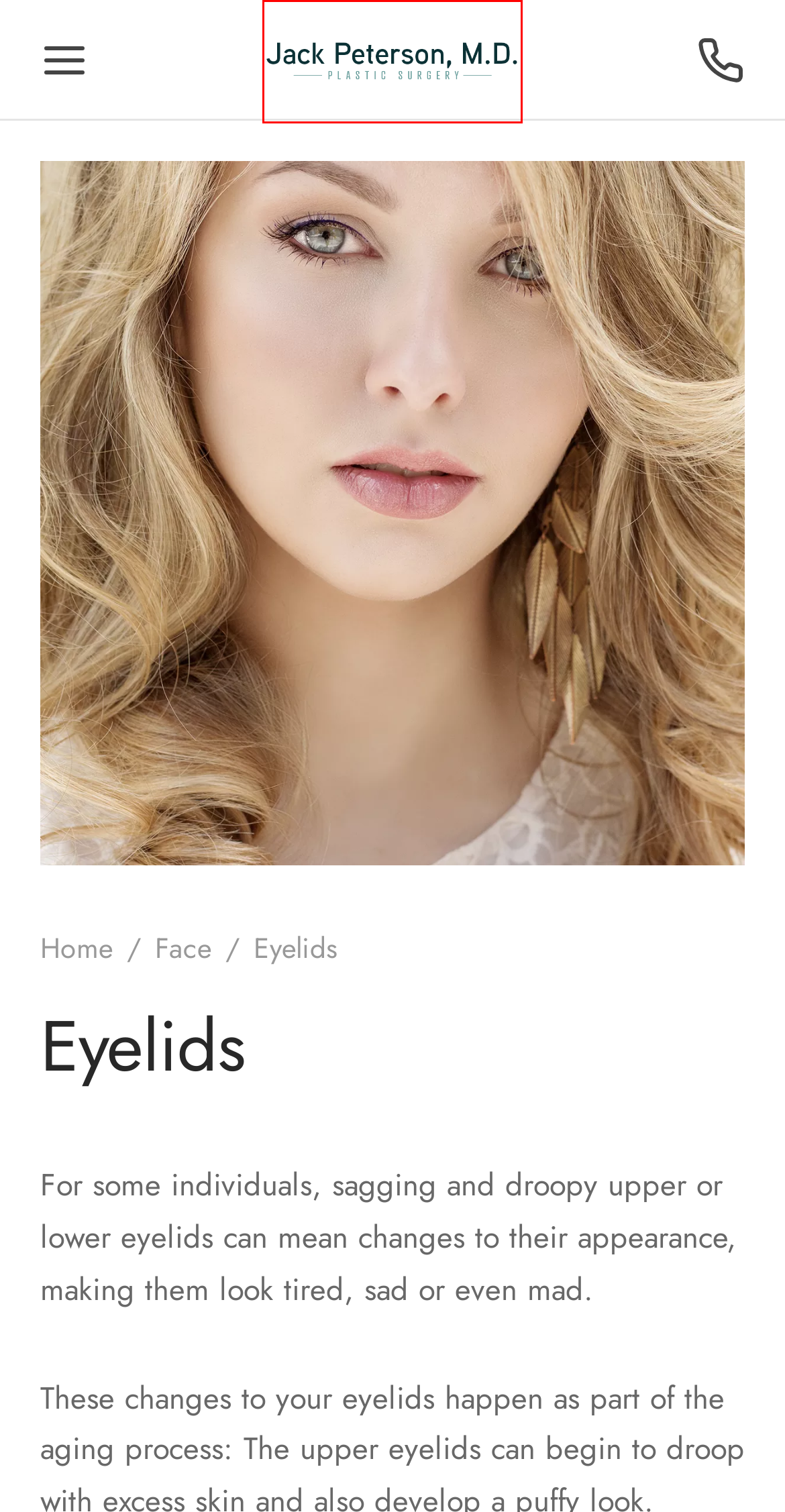Look at the given screenshot of a webpage with a red rectangle bounding box around a UI element. Pick the description that best matches the new webpage after clicking the element highlighted. The descriptions are:
A. Plastic Surgery Before and After Photos
B. Body - Jack Peterson MD
C. Restylane EYELIGHT | Tired-Looking Eyes | Jack Peterson MD
D. Fillers - Jack Peterson MD
E. 🌱🍉 WatermelonSeed Marketing | Digital Marketing | Branding | Advertising
F. Skin Treatments - Jack Peterson MD
G. Plastic Surgery | Plastic Surgeon | Dr. Jack Peterson
H. Face - Jack Peterson MD

G